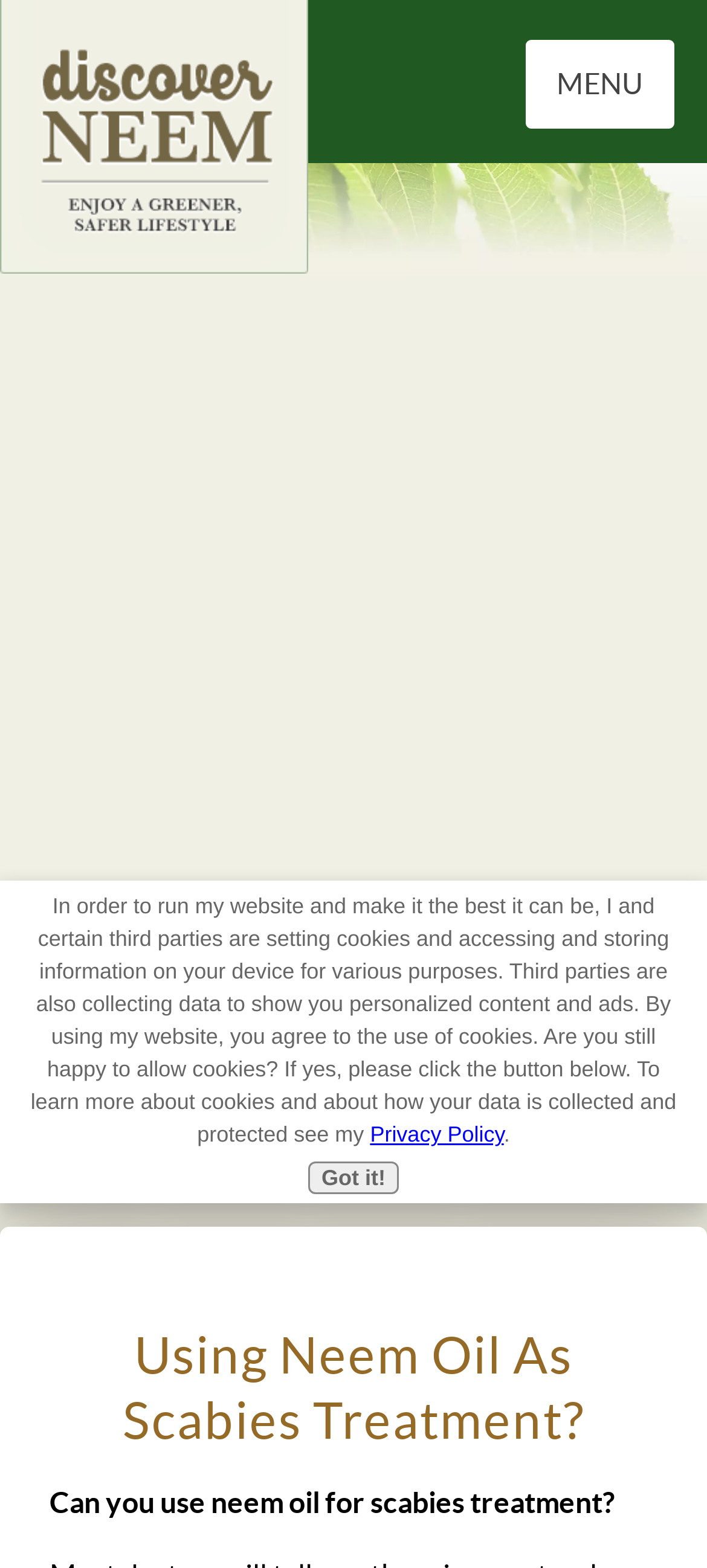Please locate and retrieve the main header text of the webpage.

Using Neem Oil As Scabies Treatment?